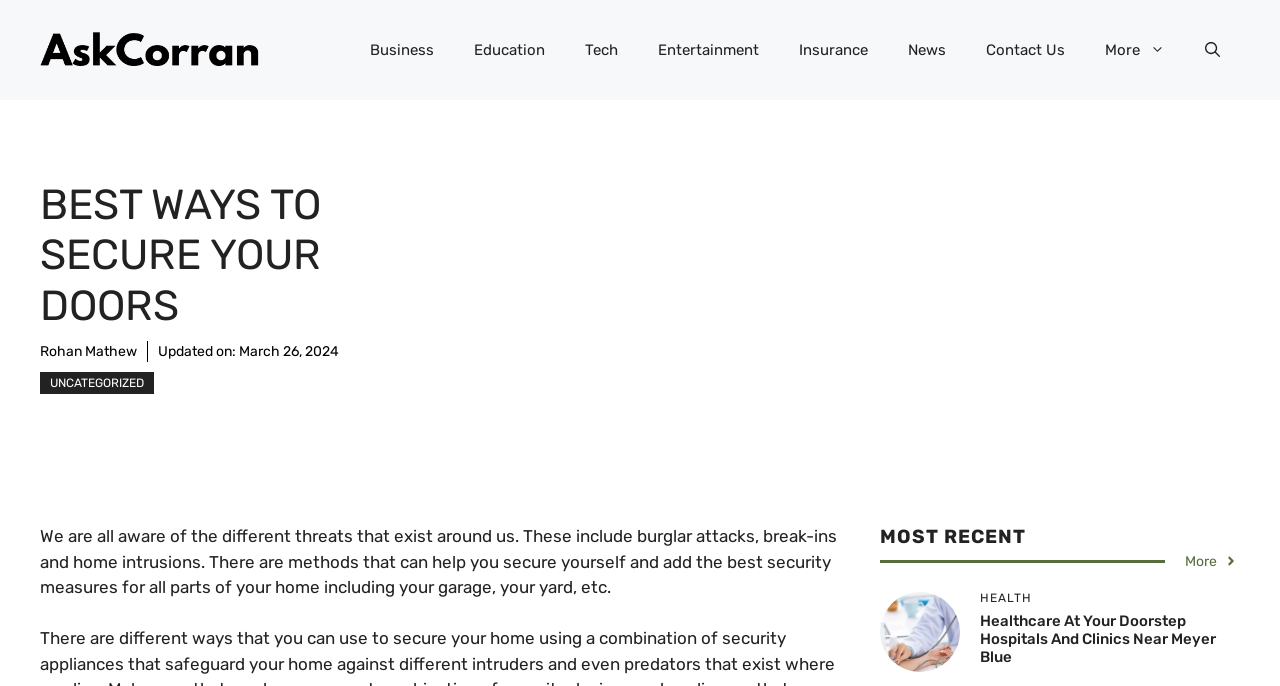Can you find the bounding box coordinates of the area I should click to execute the following instruction: "View more recent articles"?

[0.926, 0.803, 0.967, 0.833]